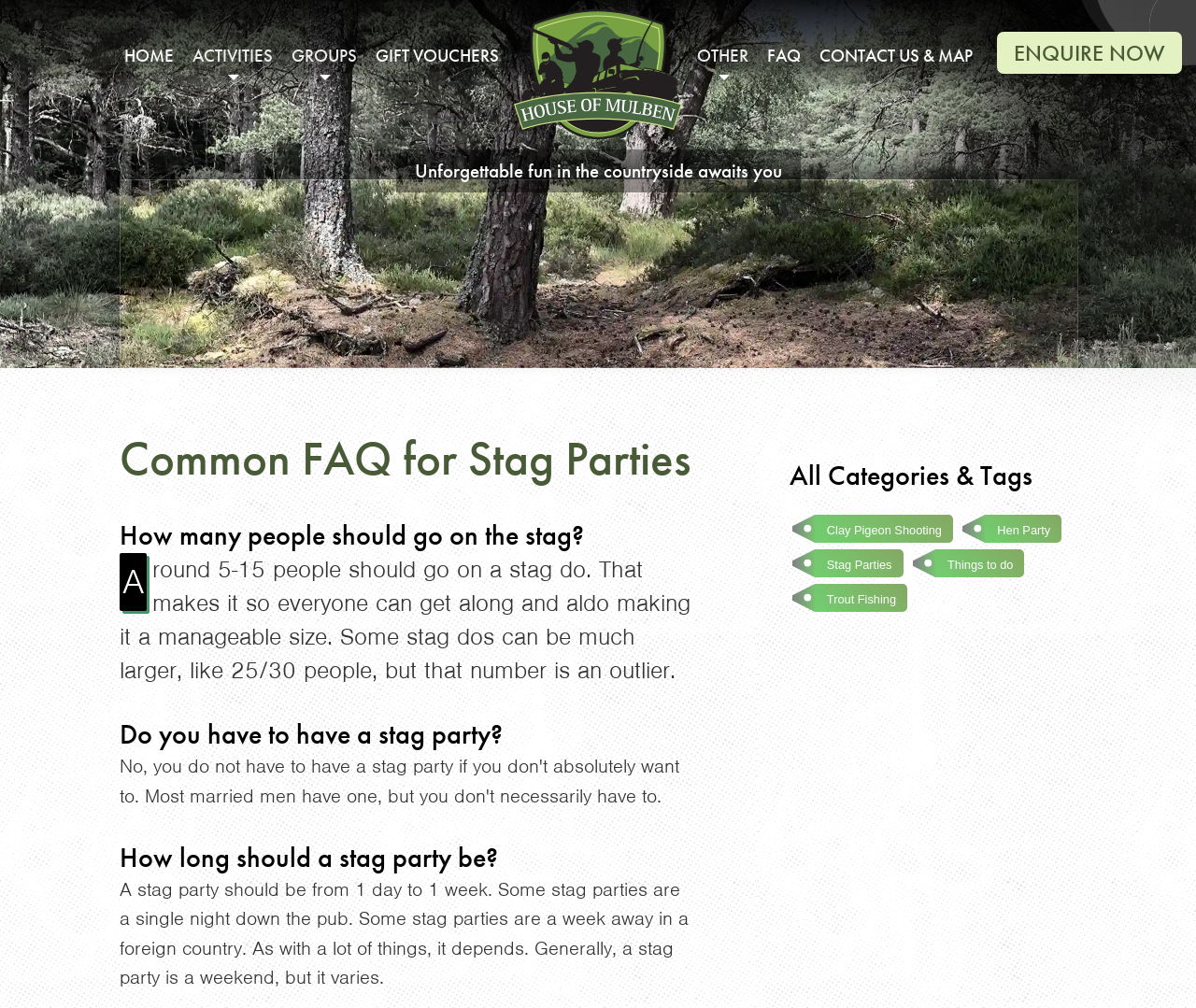Locate the bounding box coordinates of the clickable part needed for the task: "Learn about Common FAQ for Stag Parties".

[0.309, 0.518, 0.546, 0.549]